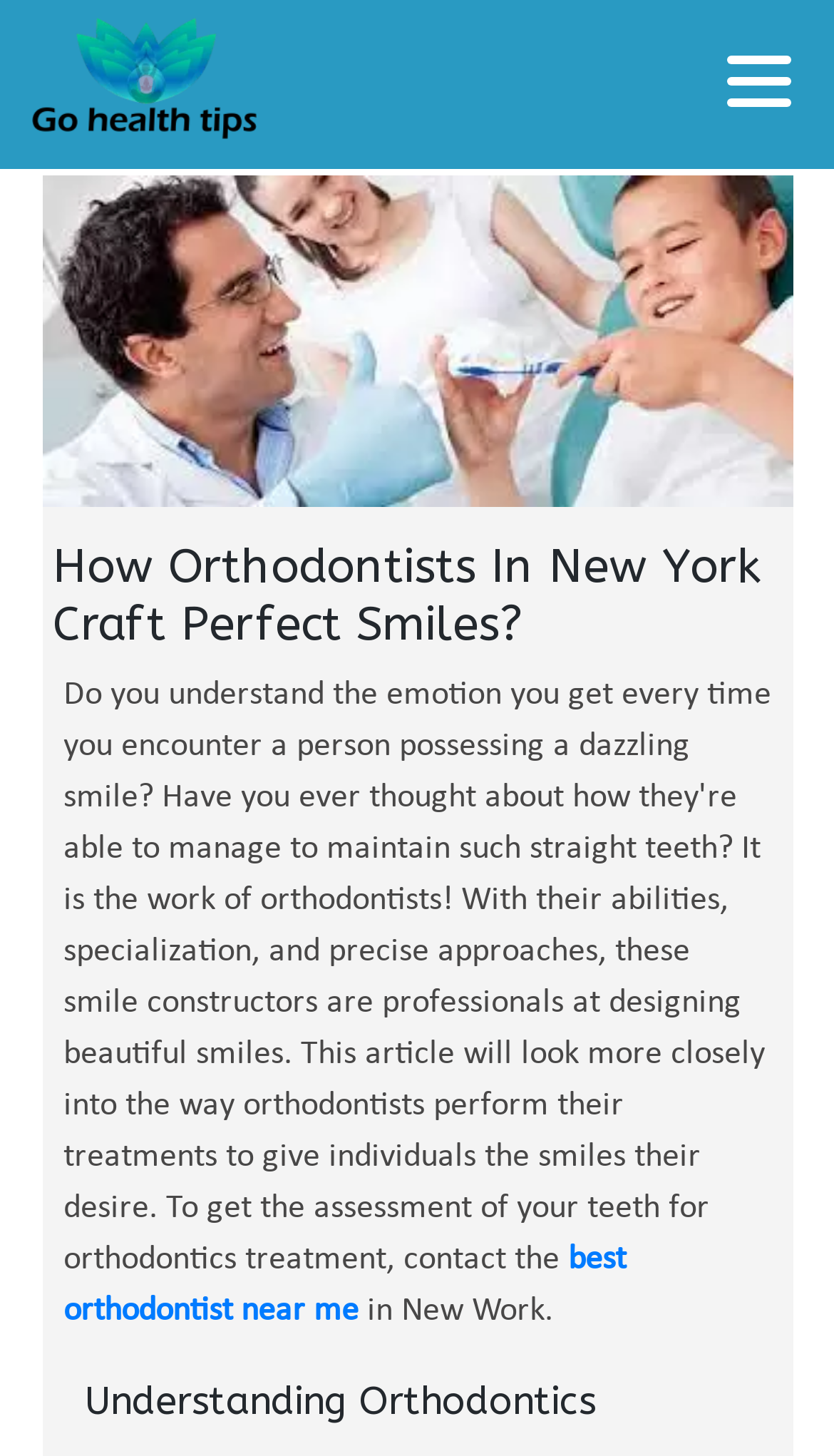How many links are present on the webpage?
Look at the screenshot and respond with a single word or phrase.

3